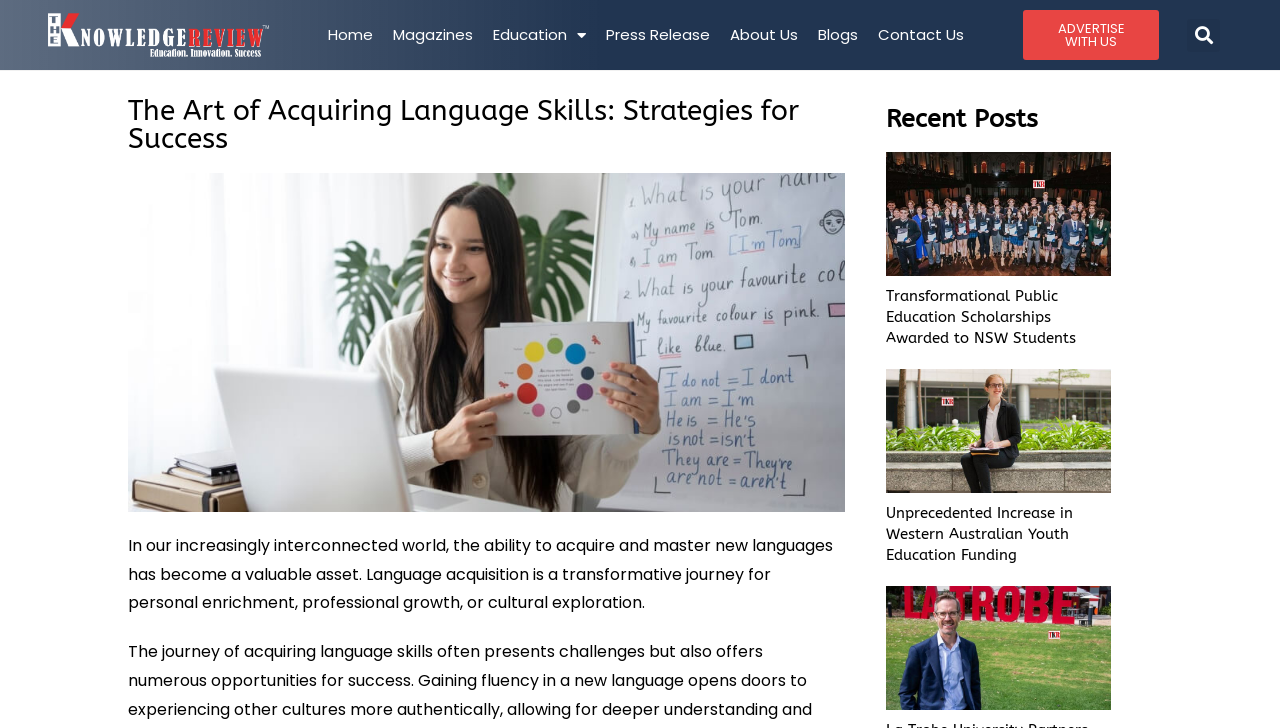What is the purpose of the links at the top of the webpage?
Answer with a single word or short phrase according to what you see in the image.

To navigate to other pages